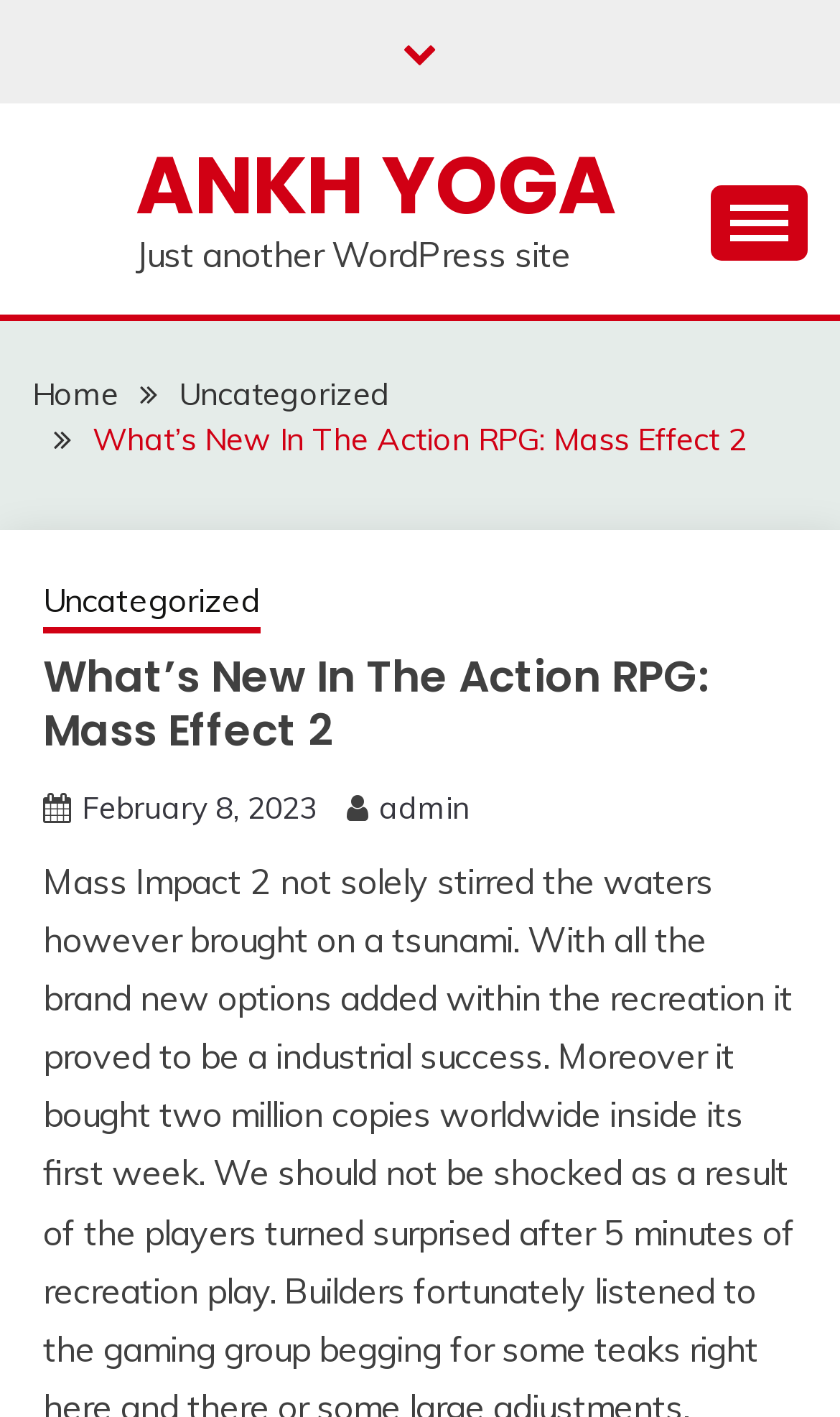What is the category of the current post?
Using the image, elaborate on the answer with as much detail as possible.

By analyzing the navigation 'Breadcrumbs' at coordinates [0.038, 0.263, 0.962, 0.328], I found a link element with the text 'Uncategorized' at coordinates [0.213, 0.264, 0.464, 0.292], which indicates that the current post belongs to the 'Uncategorized' category.